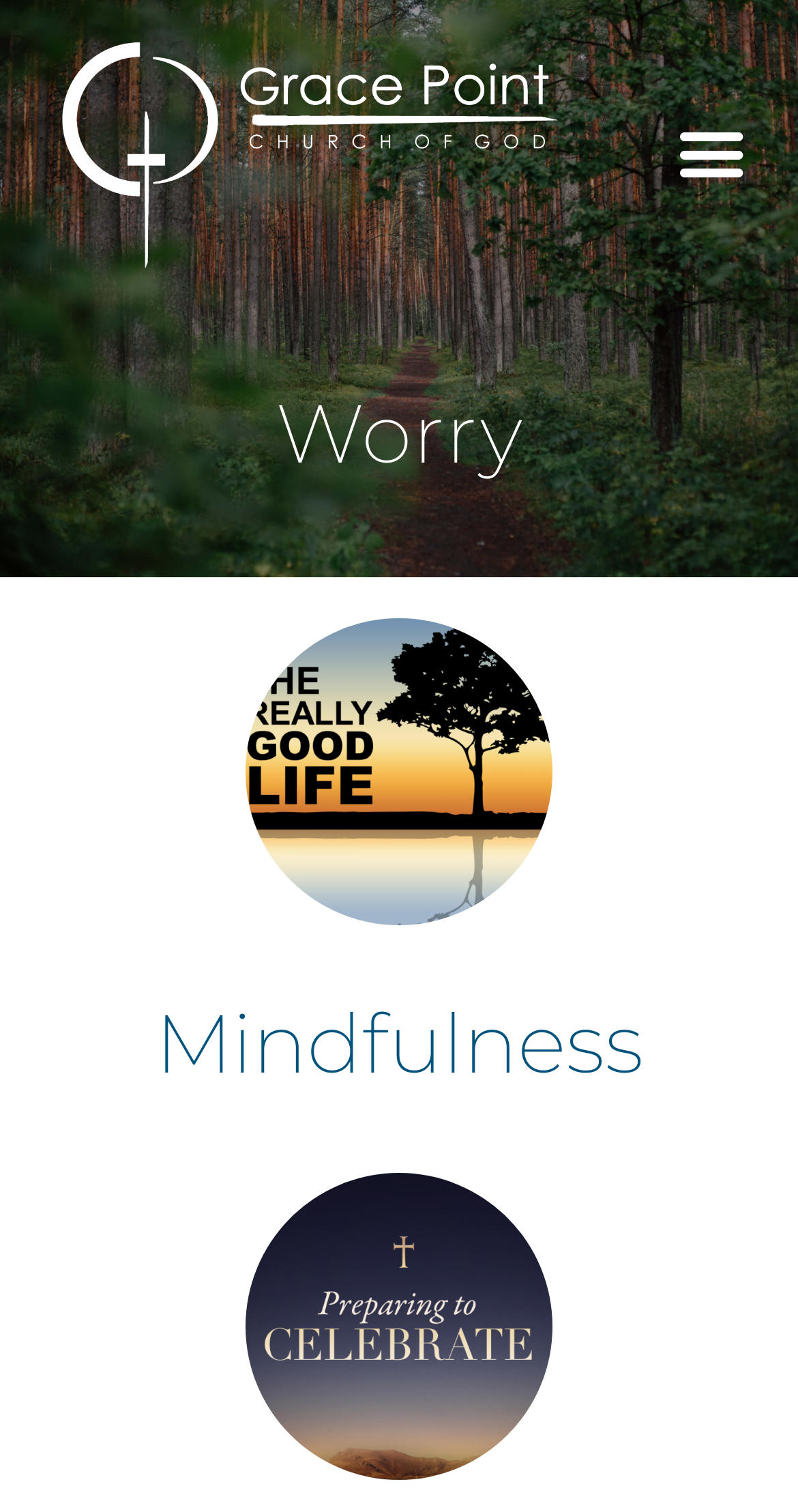Please find the bounding box for the following UI element description. Provide the coordinates in (top-left x, top-left y, bottom-right x, bottom-right y) format, with values between 0 and 1: Mindfulness

[0.194, 0.656, 0.806, 0.723]